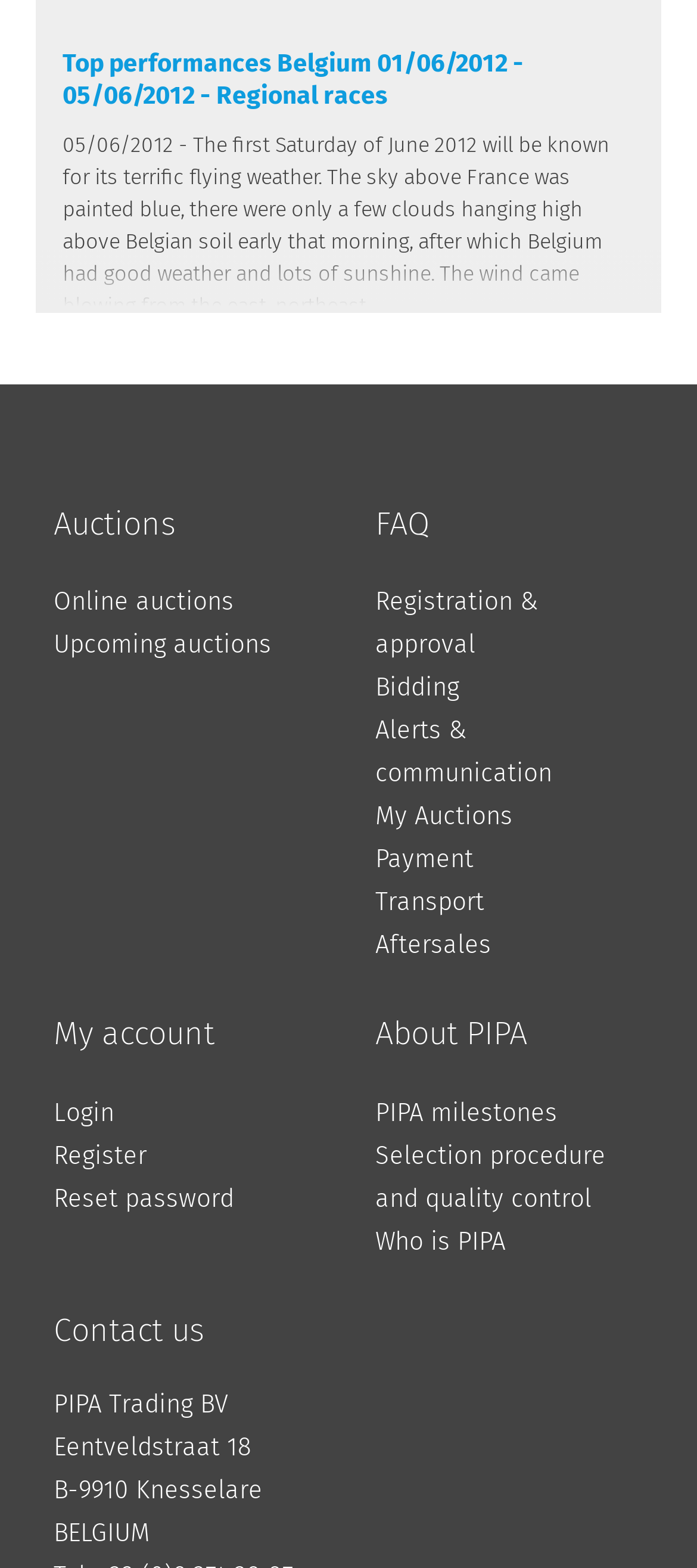What is the date range of top performances in Belgium?
Based on the visual details in the image, please answer the question thoroughly.

The heading 'Top performances Belgium 01/06/2012 - 05/06/2012 - Regional races' at the top of the webpage indicates that the top performances in Belgium are for the date range of 01/06/2012 to 05/06/2012.